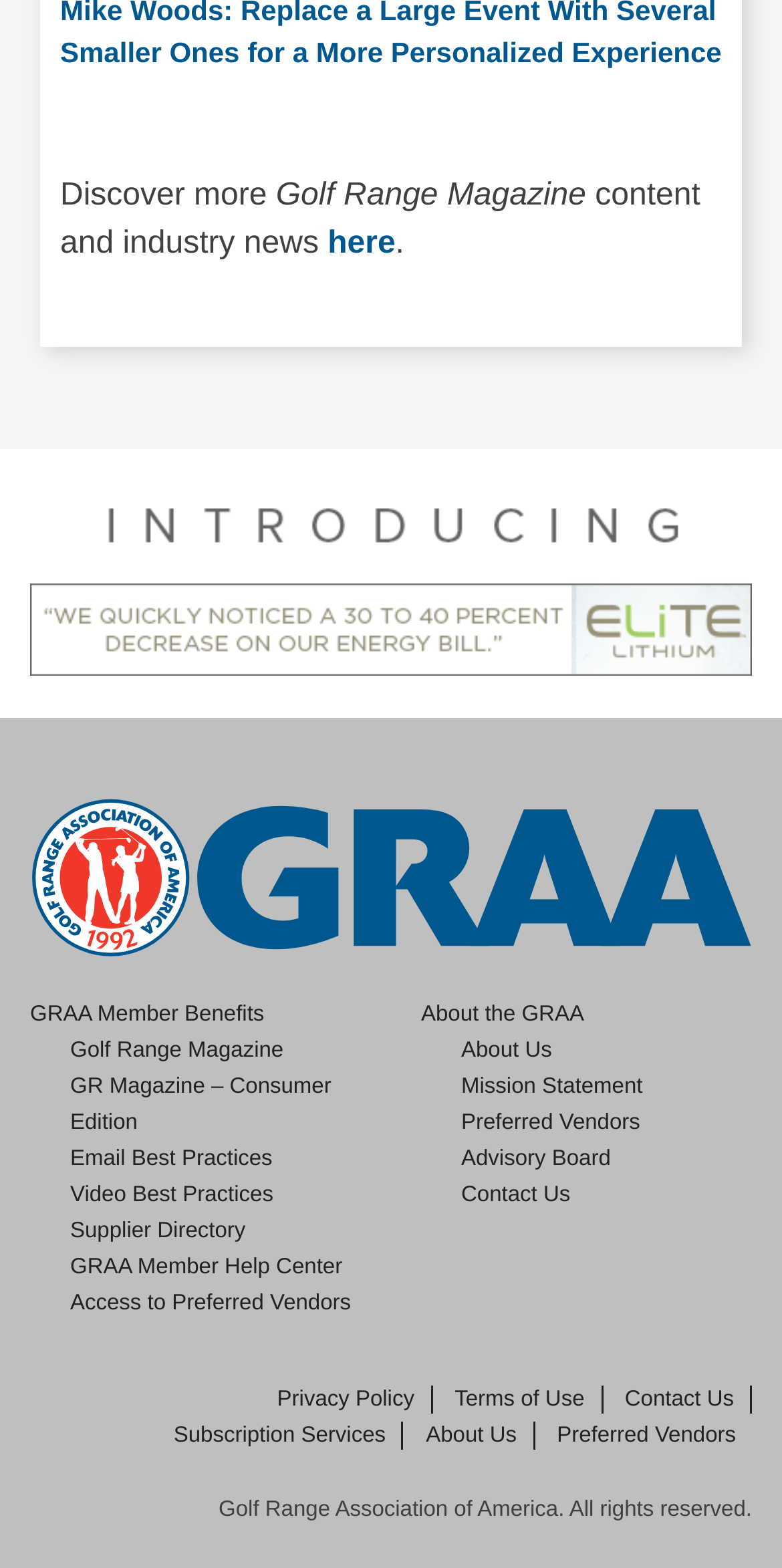What type of industry news is provided?
Answer the question in as much detail as possible.

The type of industry news provided can be inferred from the static text element 'content and industry news' with bounding box coordinates [0.077, 0.114, 0.896, 0.166], which suggests that the news is related to the golf industry.